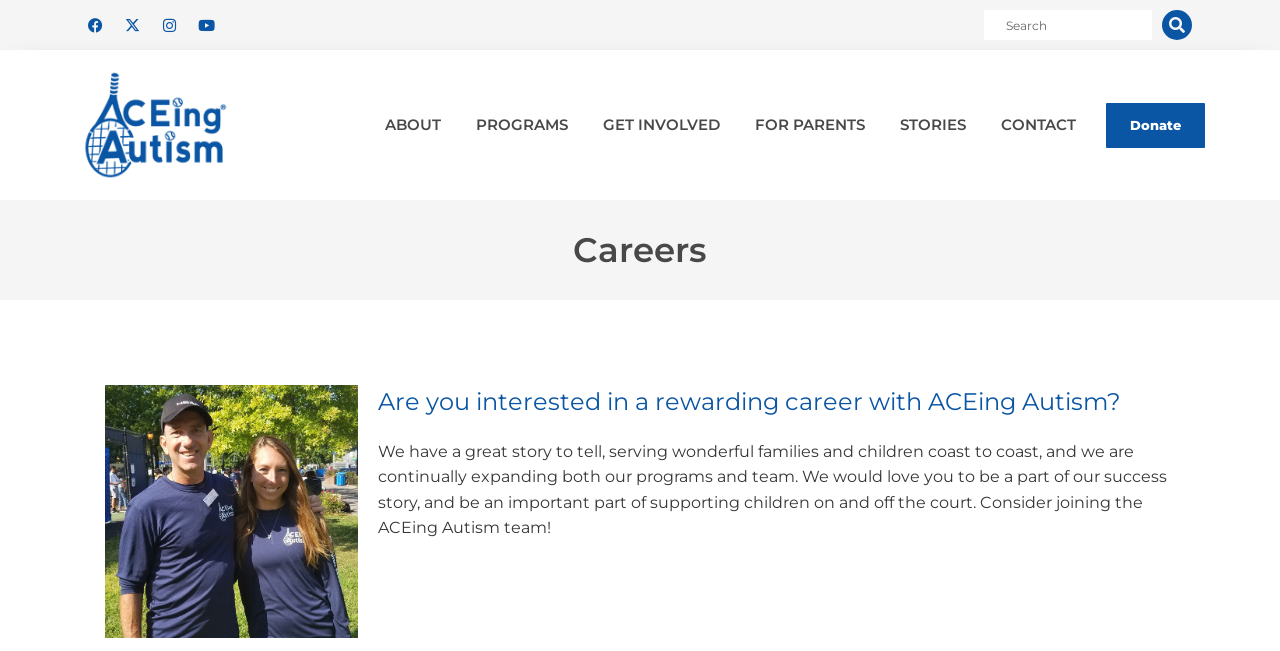Provide the bounding box coordinates of the area you need to click to execute the following instruction: "Donate to ACEing Autism".

[0.864, 0.157, 0.941, 0.227]